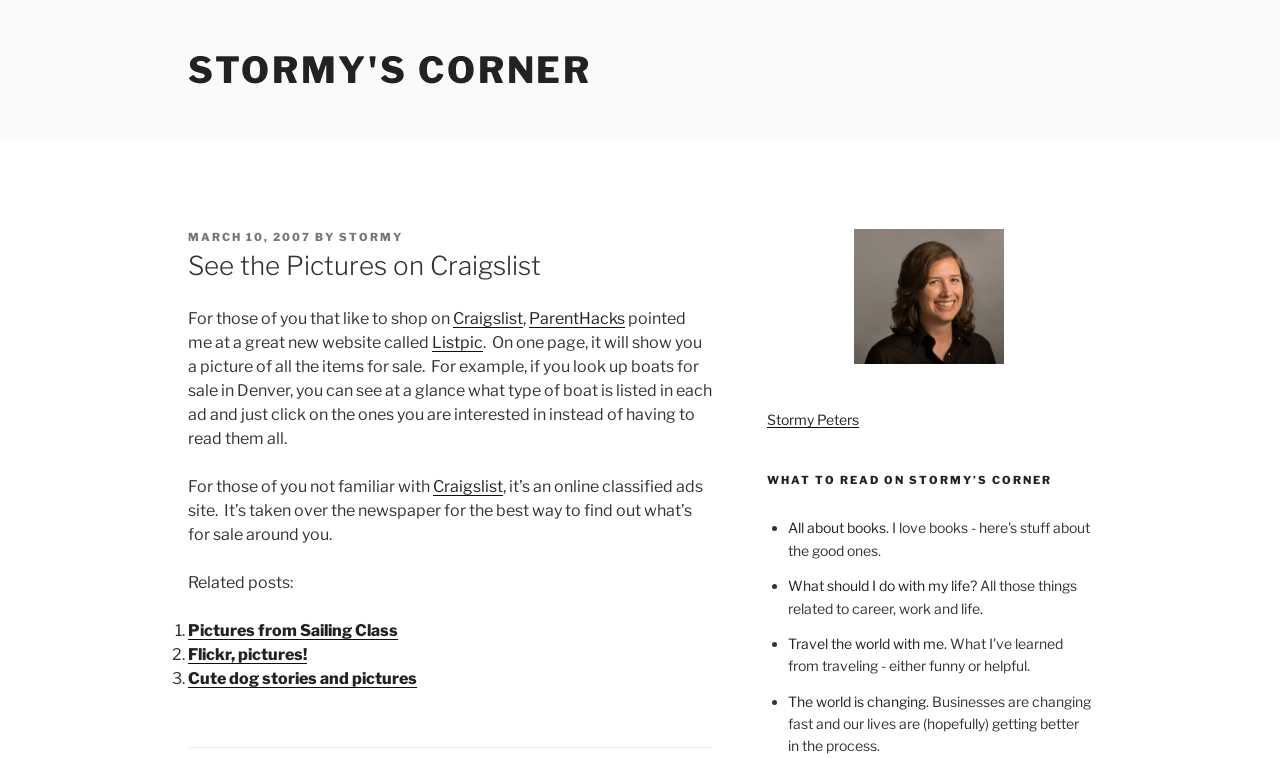What is the name of the online classified ads site?
Please provide a comprehensive answer based on the information in the image.

According to the text, Craigslist is an online classified ads site that has taken over the newspaper as the best way to find out what's for sale around you.